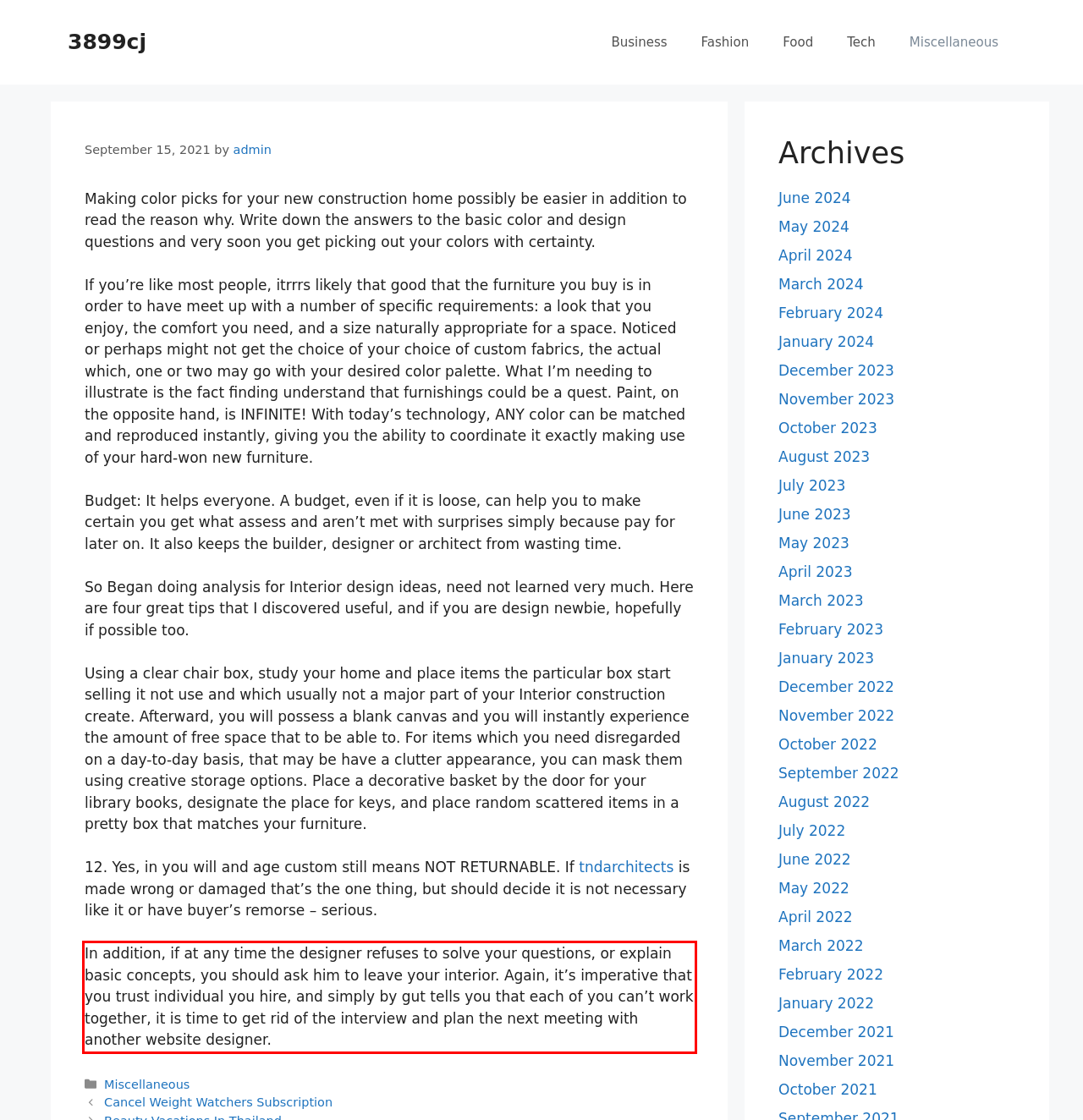The screenshot you have been given contains a UI element surrounded by a red rectangle. Use OCR to read and extract the text inside this red rectangle.

In addition, if at any time the designer refuses to solve your questions, or explain basic concepts, you should ask him to leave your interior. Again, it’s imperative that you trust individual you hire, and simply by gut tells you that each of you can’t work together, it is time to get rid of the interview and plan the next meeting with another website designer.